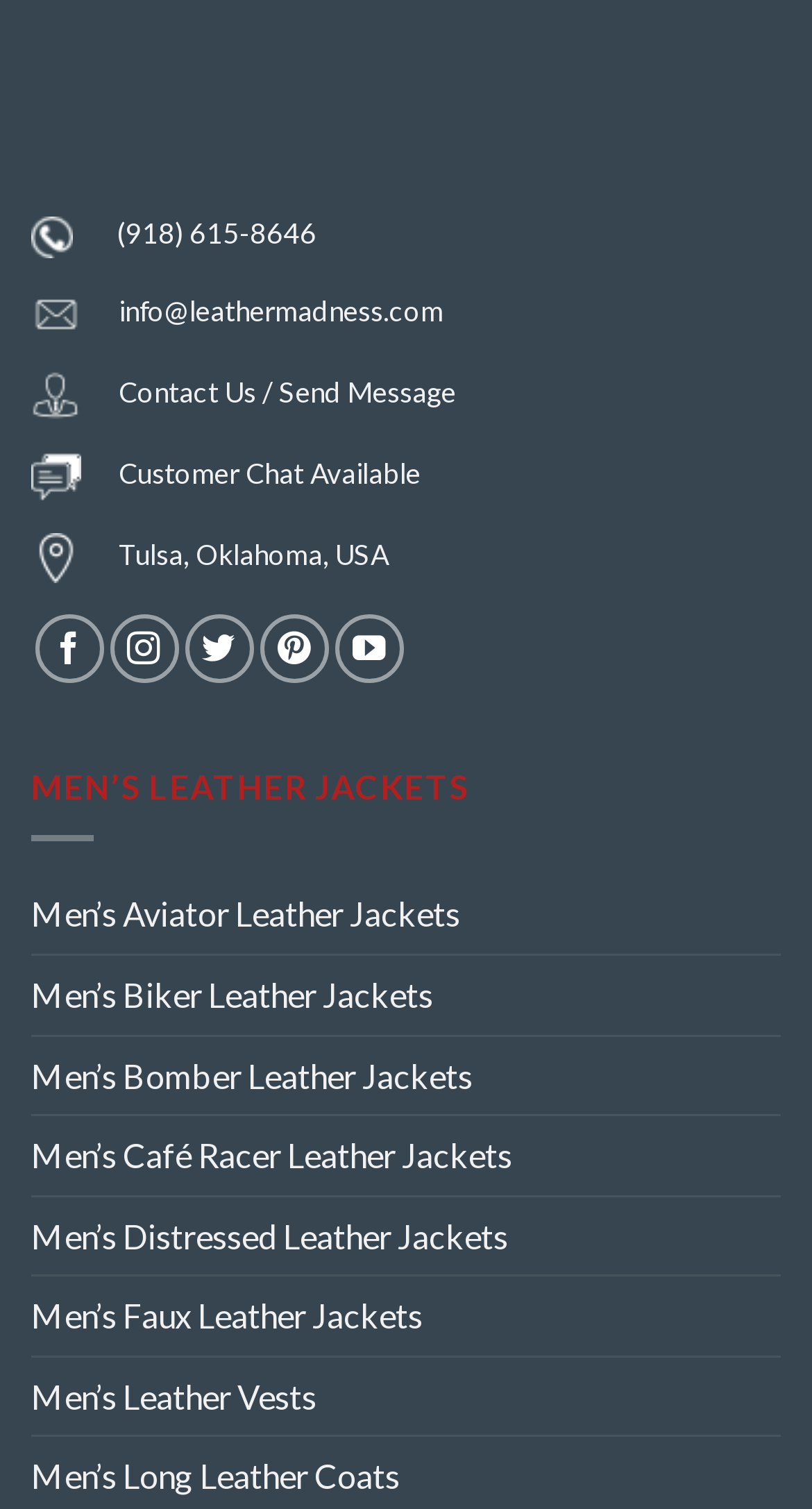What is the phone number of the store?
Utilize the information in the image to give a detailed answer to the question.

I found the phone number by looking at the link element with the text '(918) 615-8646' which is located at the top of the page.